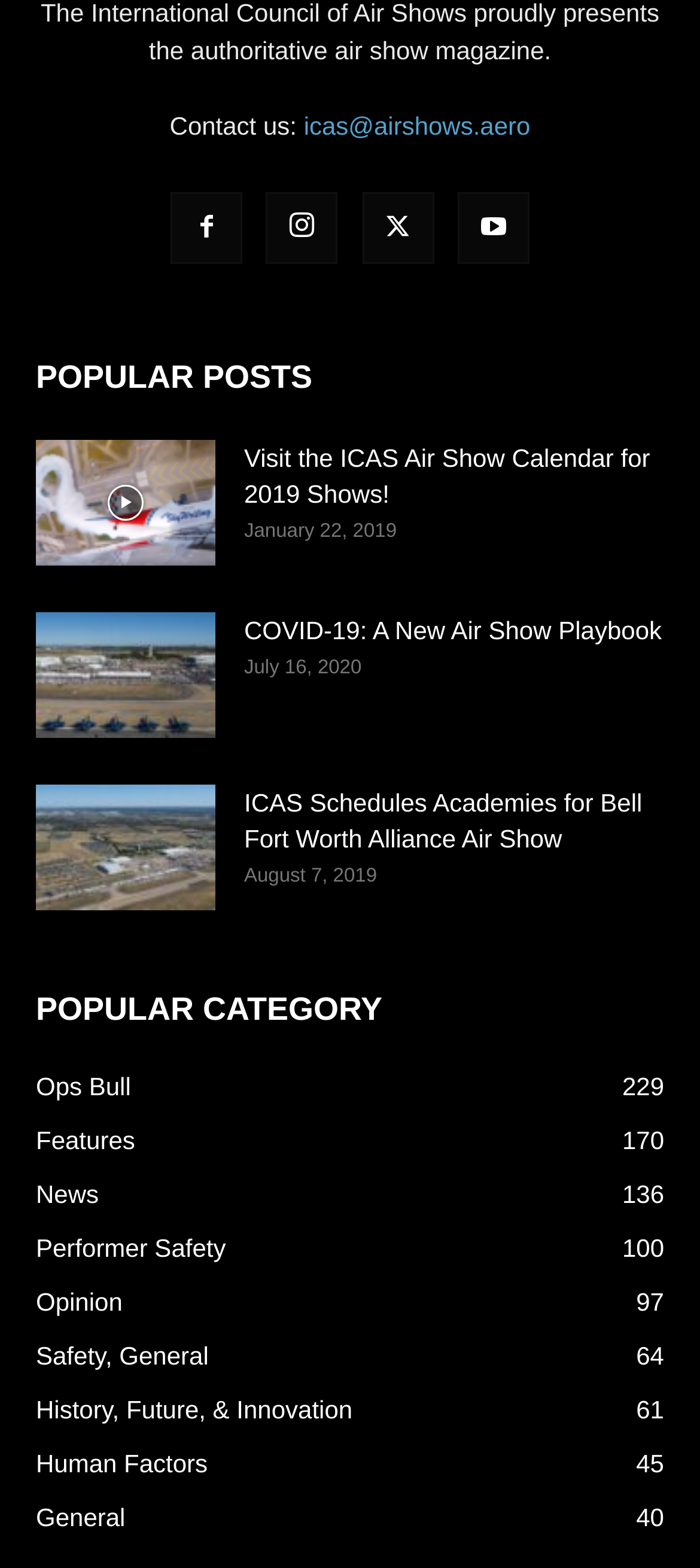Provide the bounding box coordinates of the area you need to click to execute the following instruction: "View popular post 'Visit the ICAS Air Show Calendar for 2019 Shows!' ".

[0.349, 0.28, 0.949, 0.326]